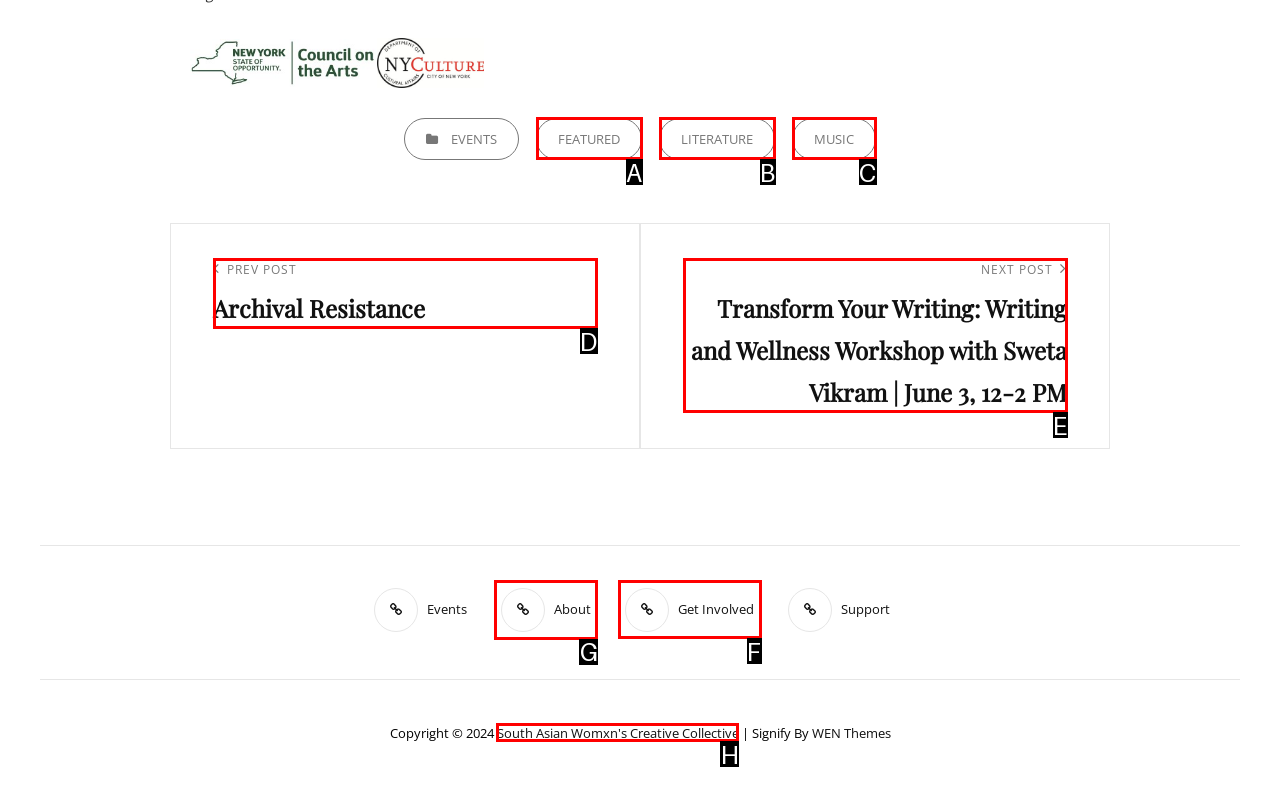Tell me which one HTML element I should click to complete this task: Learn about the organization Answer with the option's letter from the given choices directly.

G